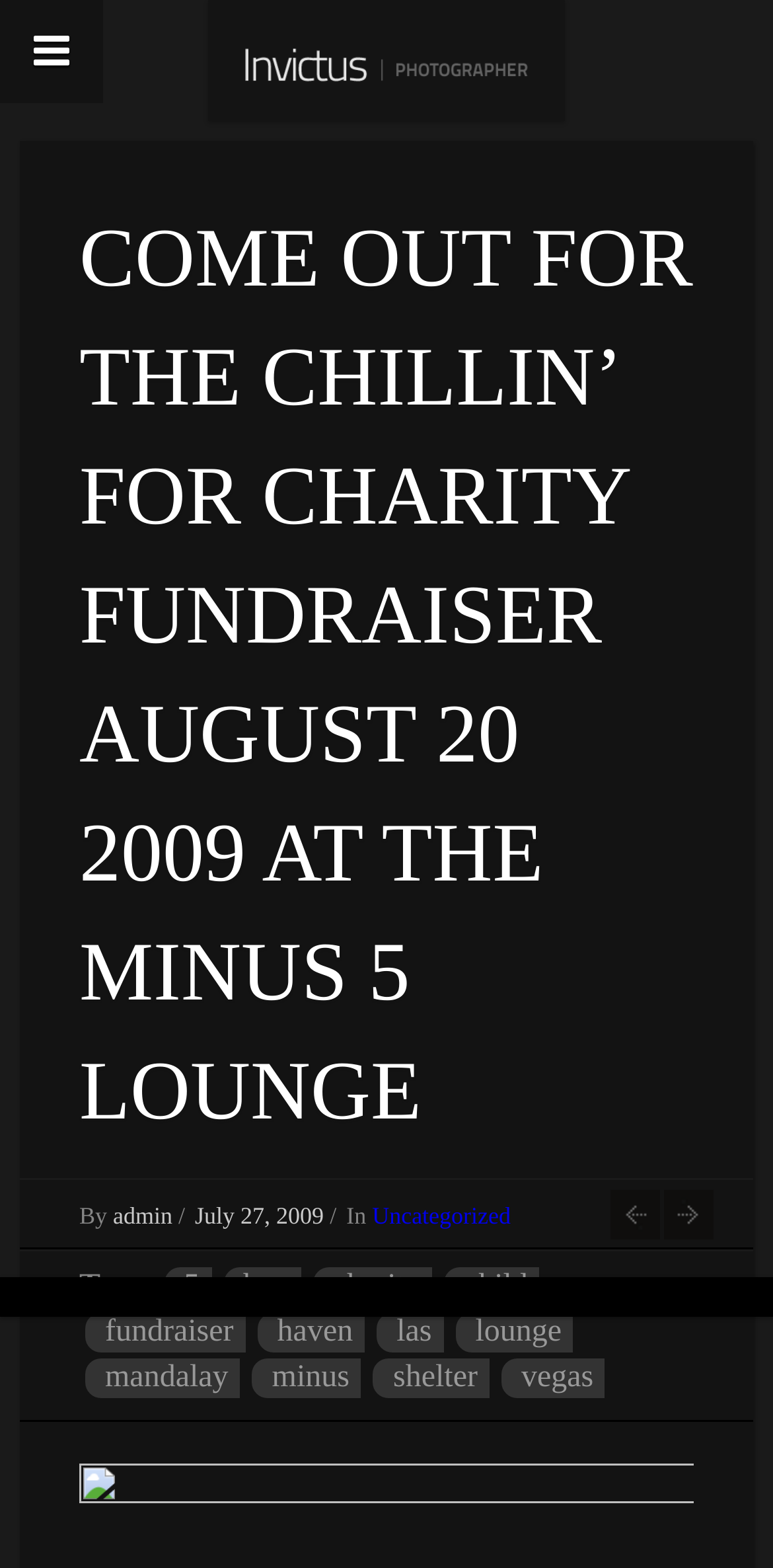What is the name of the lounge hosting the charity event?
Provide a well-explained and detailed answer to the question.

The question asks for the name of the lounge hosting the charity event. By looking at the webpage, we can see the heading 'COME OUT FOR THE CHILLIN’ FOR CHARITY FUNDRAISER AUGUST 20 2009 AT THE MINUS 5 LOUNGE', which clearly mentions the name of the lounge as Minus 5 Lounge.